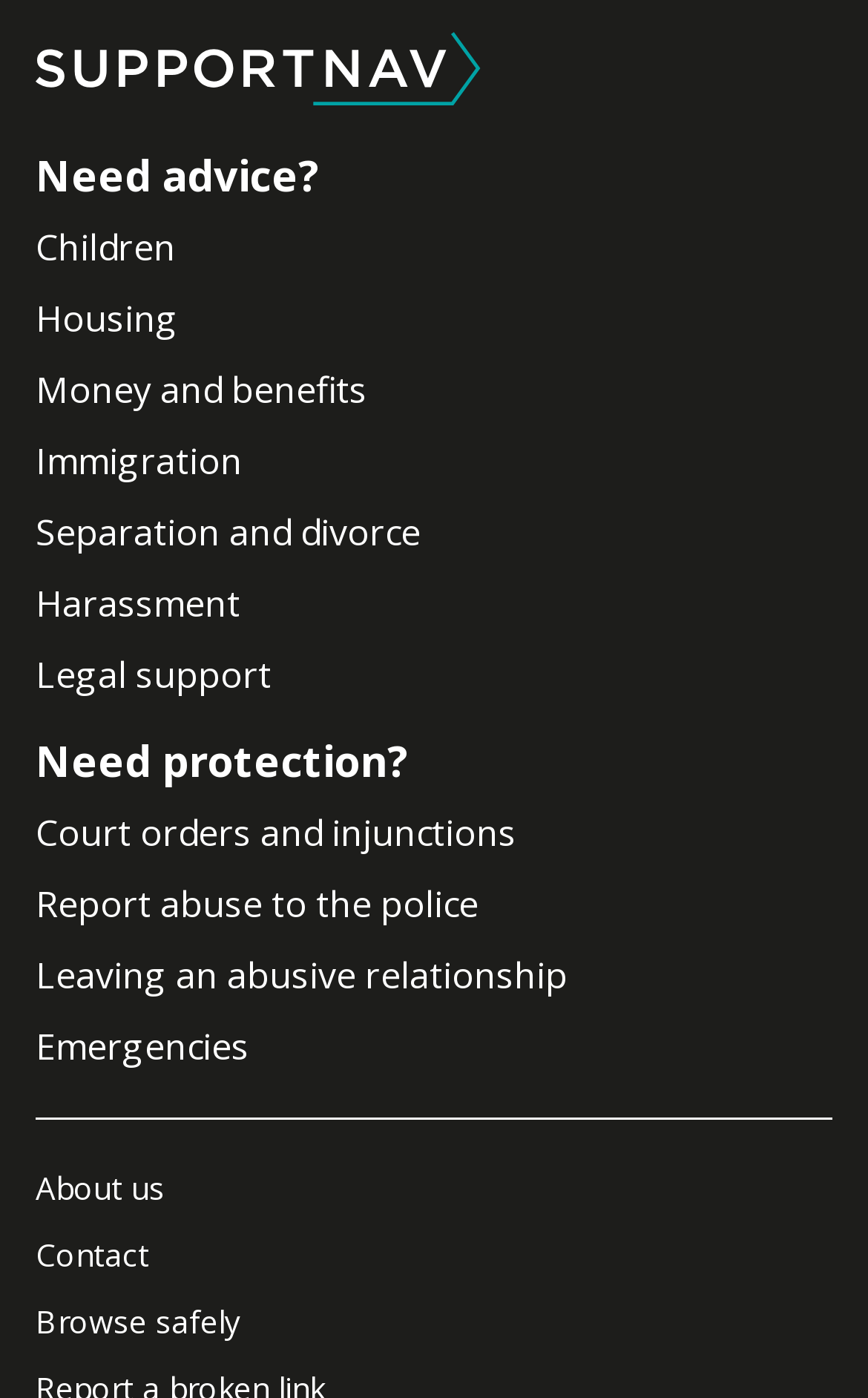How many main categories are there on the webpage?
Please give a detailed and thorough answer to the question, covering all relevant points.

The webpage has two main categories, 'Need advice?' and 'Need protection?', which are indicated by headings and followed by relevant links.